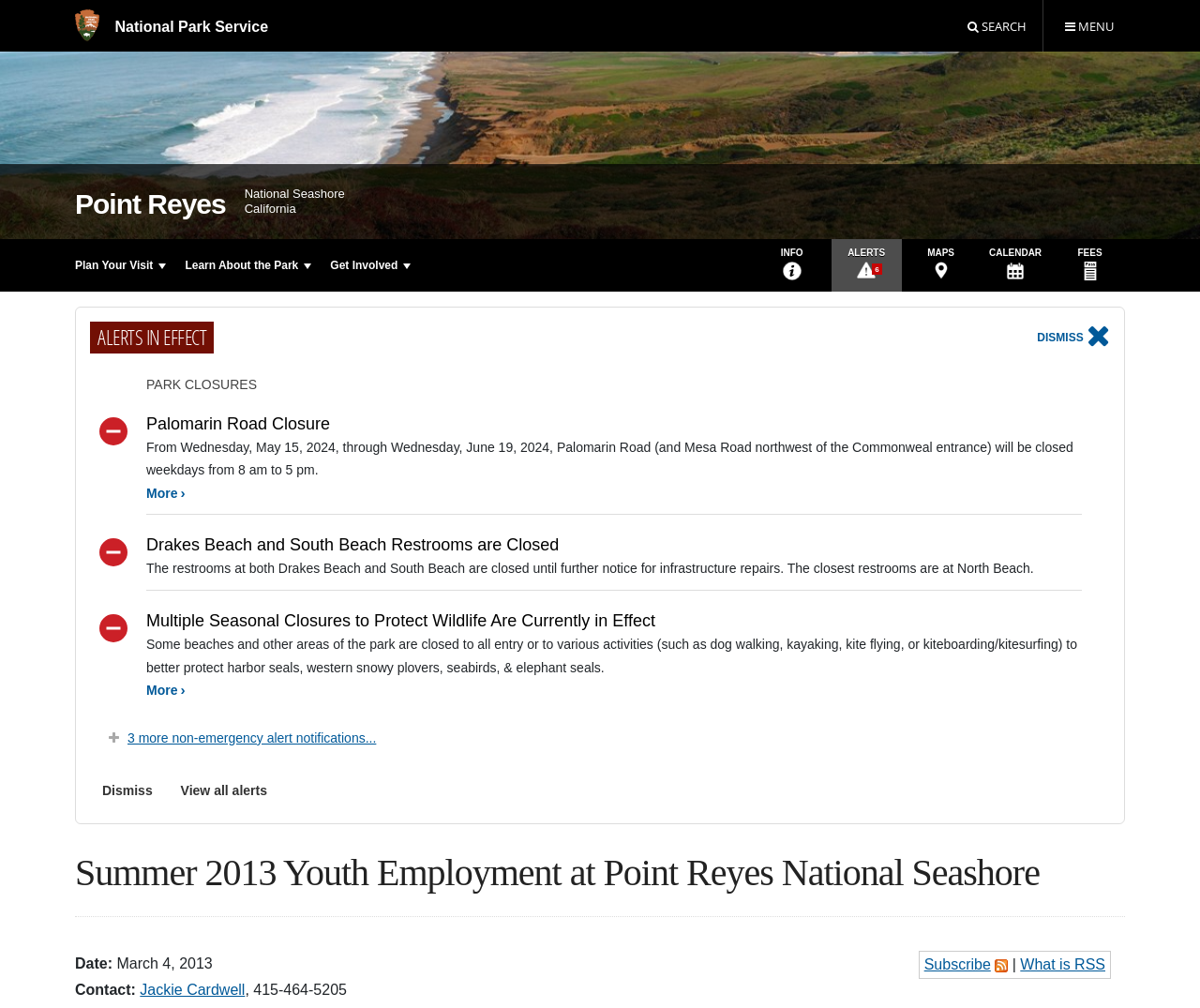Use a single word or phrase to answer the following:
What is the name of the national seashore?

Point Reyes